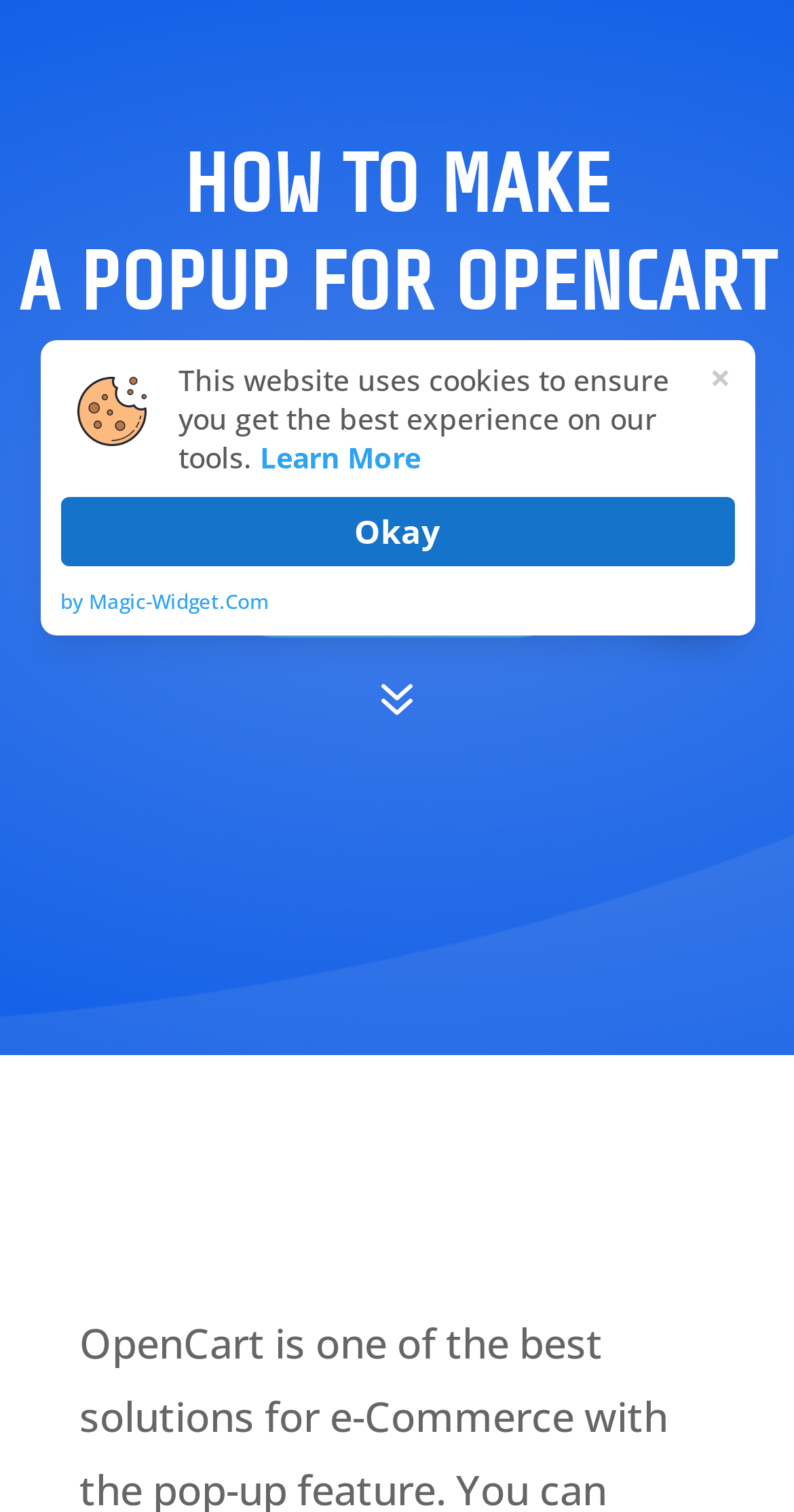Highlight the bounding box of the UI element that corresponds to this description: "×".

[0.888, 0.241, 0.924, 0.259]